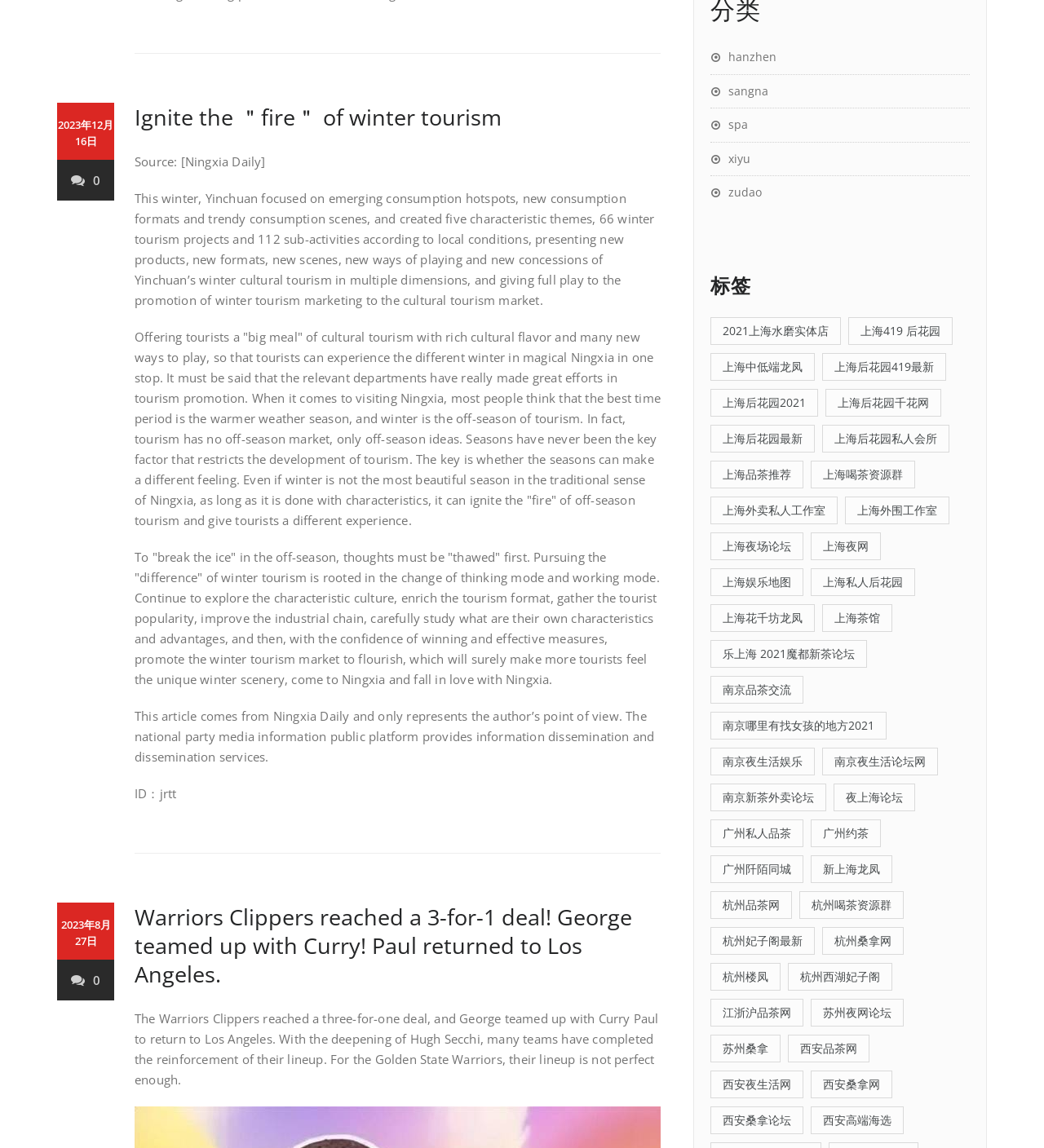Provide a brief response to the question below using a single word or phrase: 
How many items are listed under the '标签' section?

39